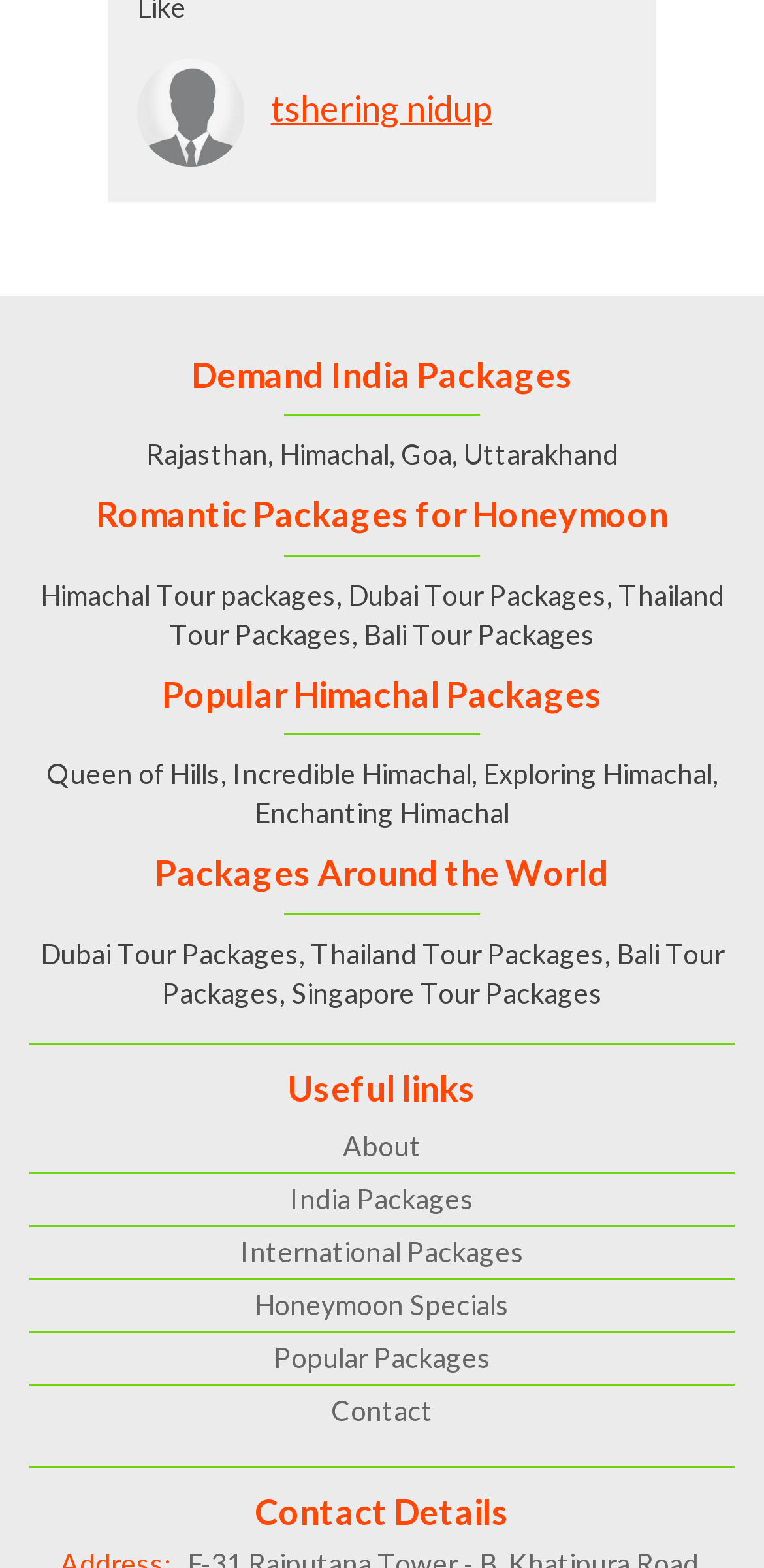Identify the bounding box for the element characterized by the following description: "Dubai Tour Packages".

[0.053, 0.598, 0.391, 0.619]